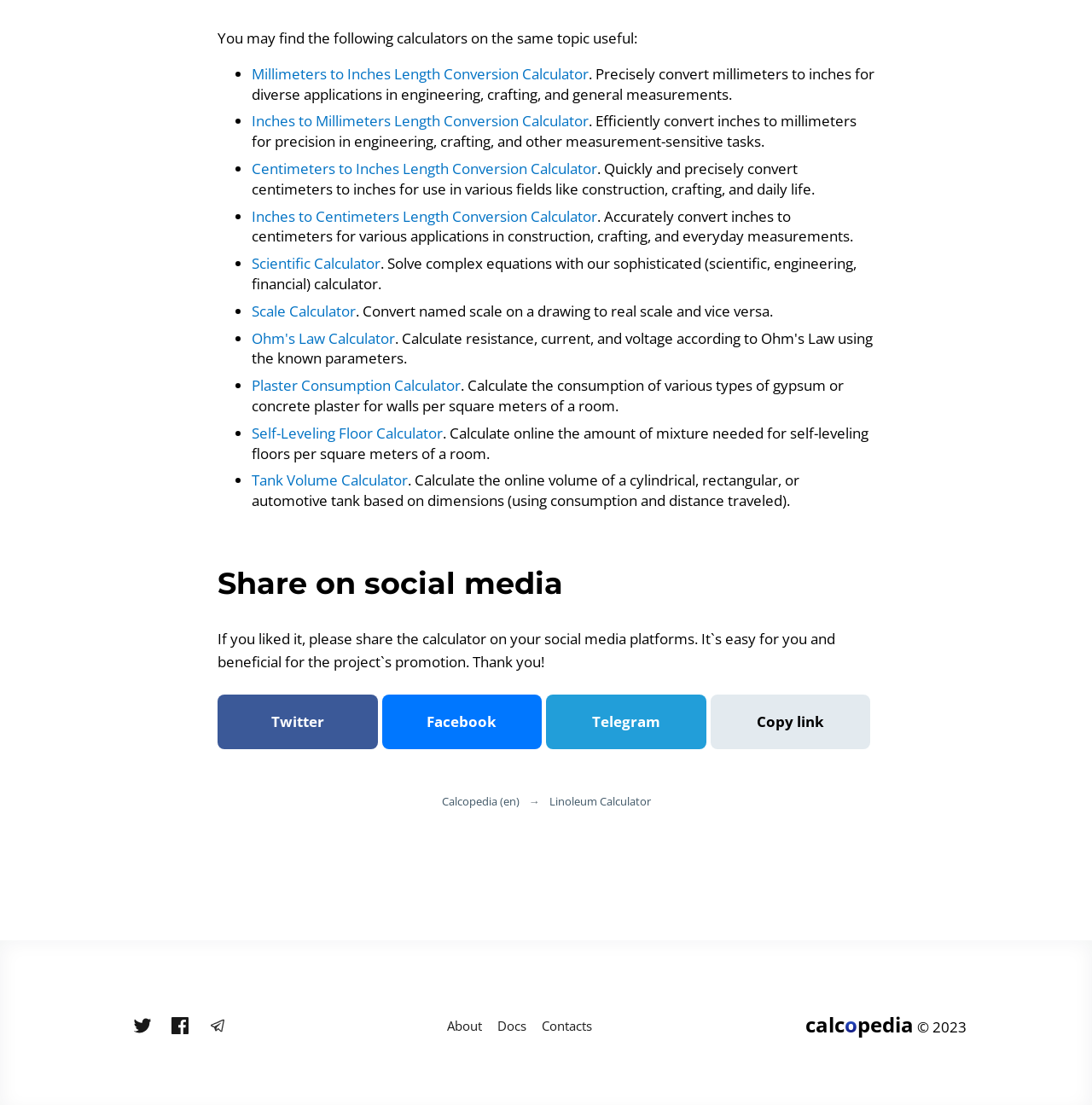Find and specify the bounding box coordinates that correspond to the clickable region for the instruction: "Visit Calcopedia".

[0.404, 0.718, 0.478, 0.732]